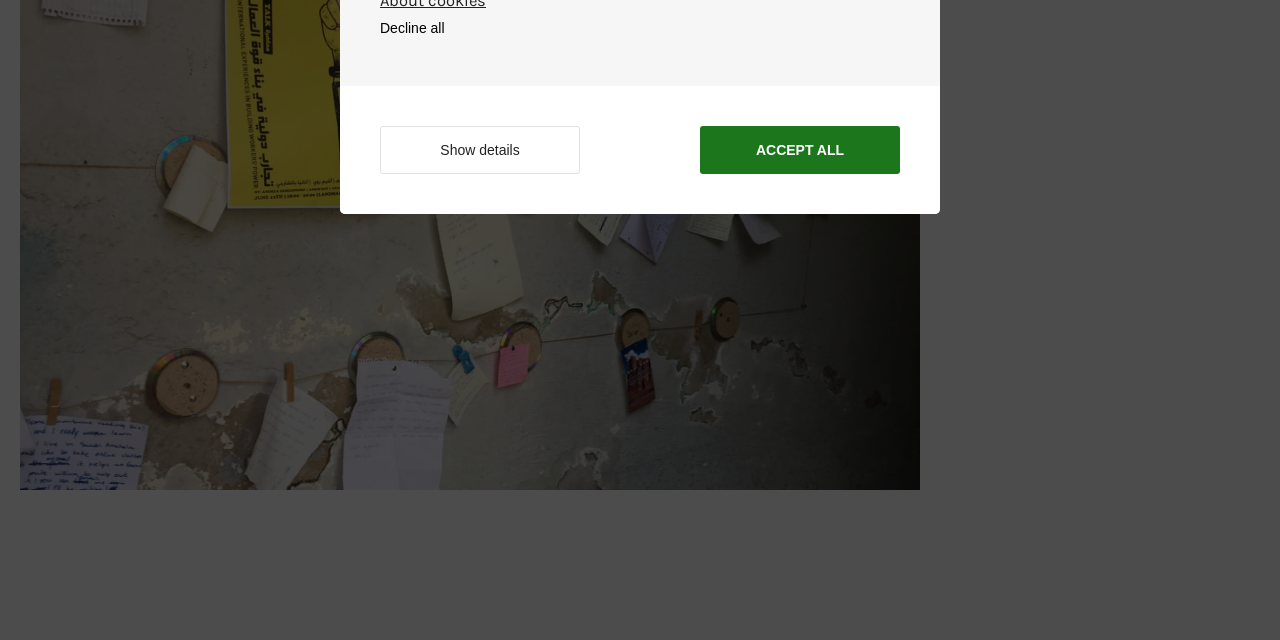Please find the bounding box for the following UI element description. Provide the coordinates in (top-left x, top-left y, bottom-right x, bottom-right y) format, with values between 0 and 1: Accept all

[0.547, 0.196, 0.703, 0.271]